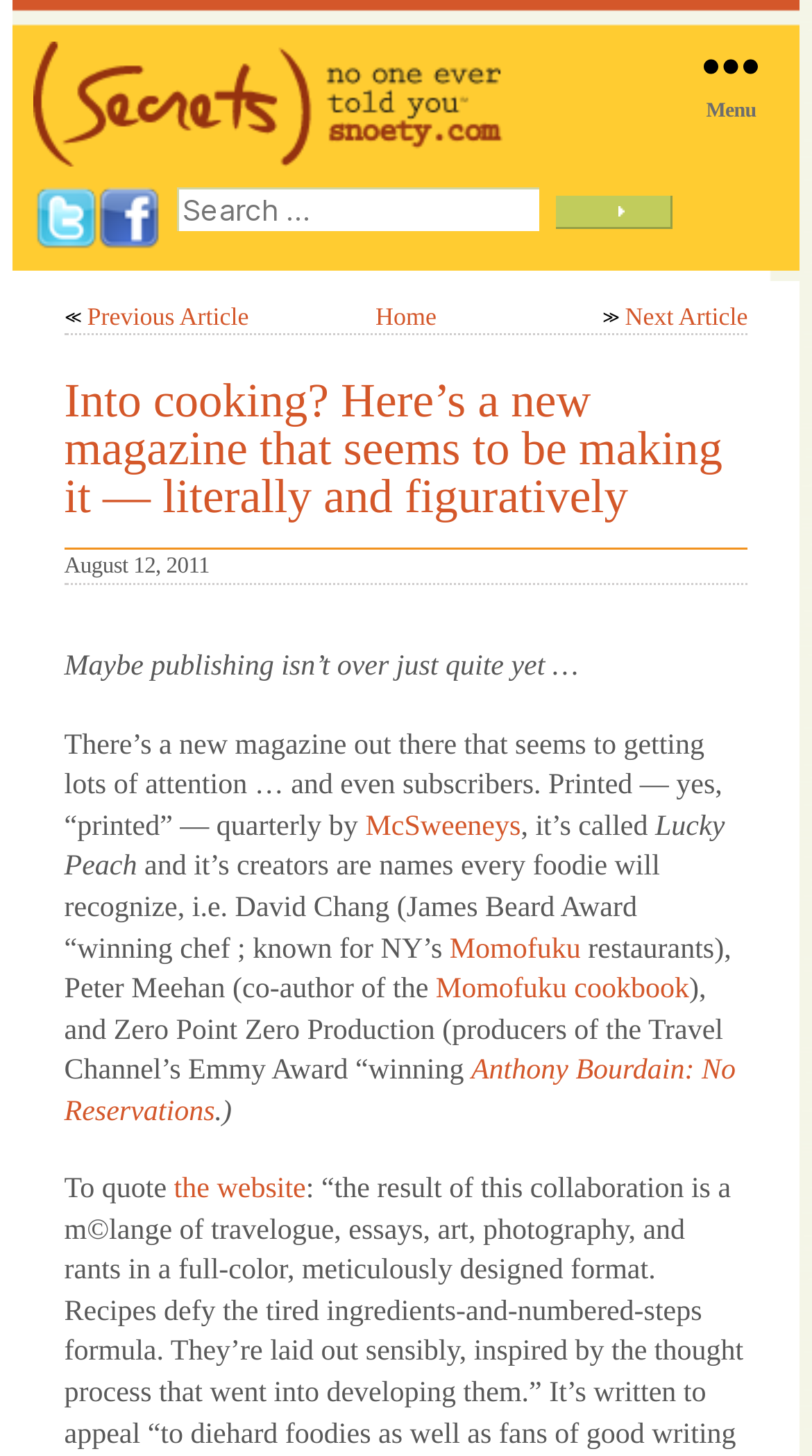Use a single word or phrase to answer the question: 
What is the name of the new magazine?

Lucky Peach